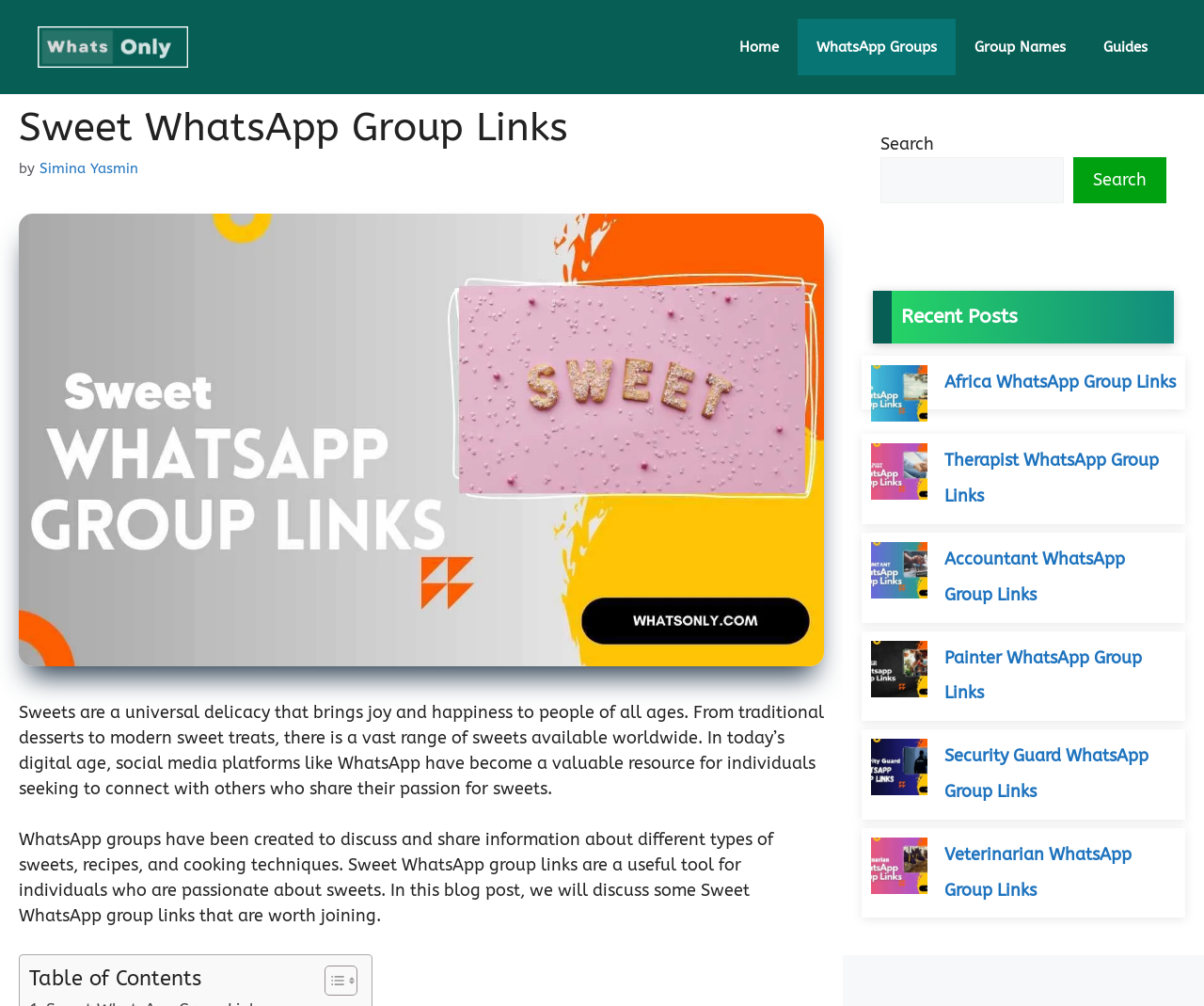What is the function of the search bar?
Based on the image, answer the question in a detailed manner.

The search bar is located at the top right corner of the webpage and allows users to search for specific content within the website. Users can enter keywords or phrases to find relevant WhatsApp group links or articles related to sweets and desserts.